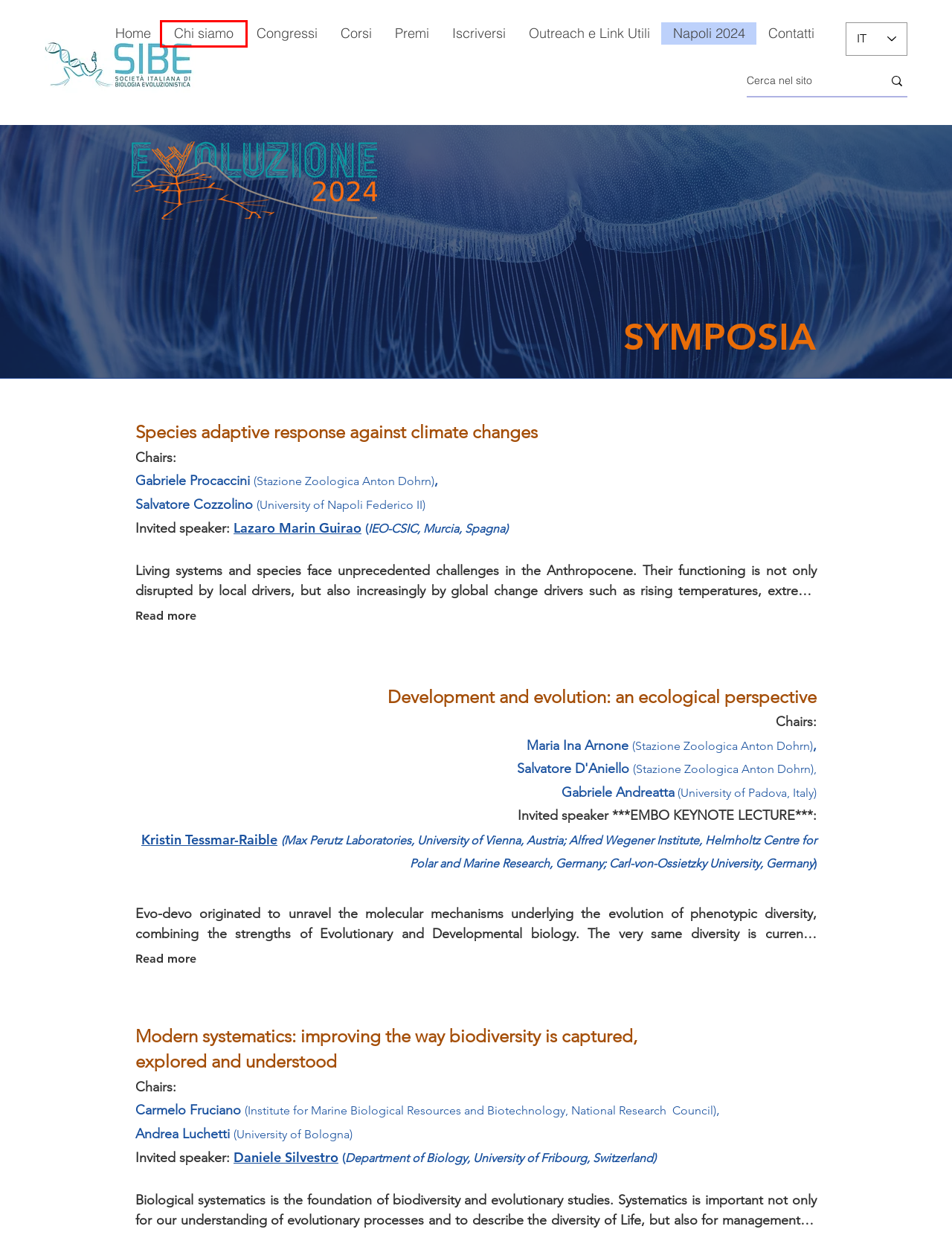Examine the webpage screenshot and identify the UI element enclosed in the red bounding box. Pick the webpage description that most accurately matches the new webpage after clicking the selected element. Here are the candidates:
A. Congressi | SIBE
B. Napoli2024 | SIBE
C. Premi | SIBE
D. Napoli2024 Invited Speakers | SIBE
E. SIBE - Società Italiana di Biologia Evoluzionistica
F. Outreach e Link Utili | SIBE
G. About | SIBE
H. Corsi | SIBE

G